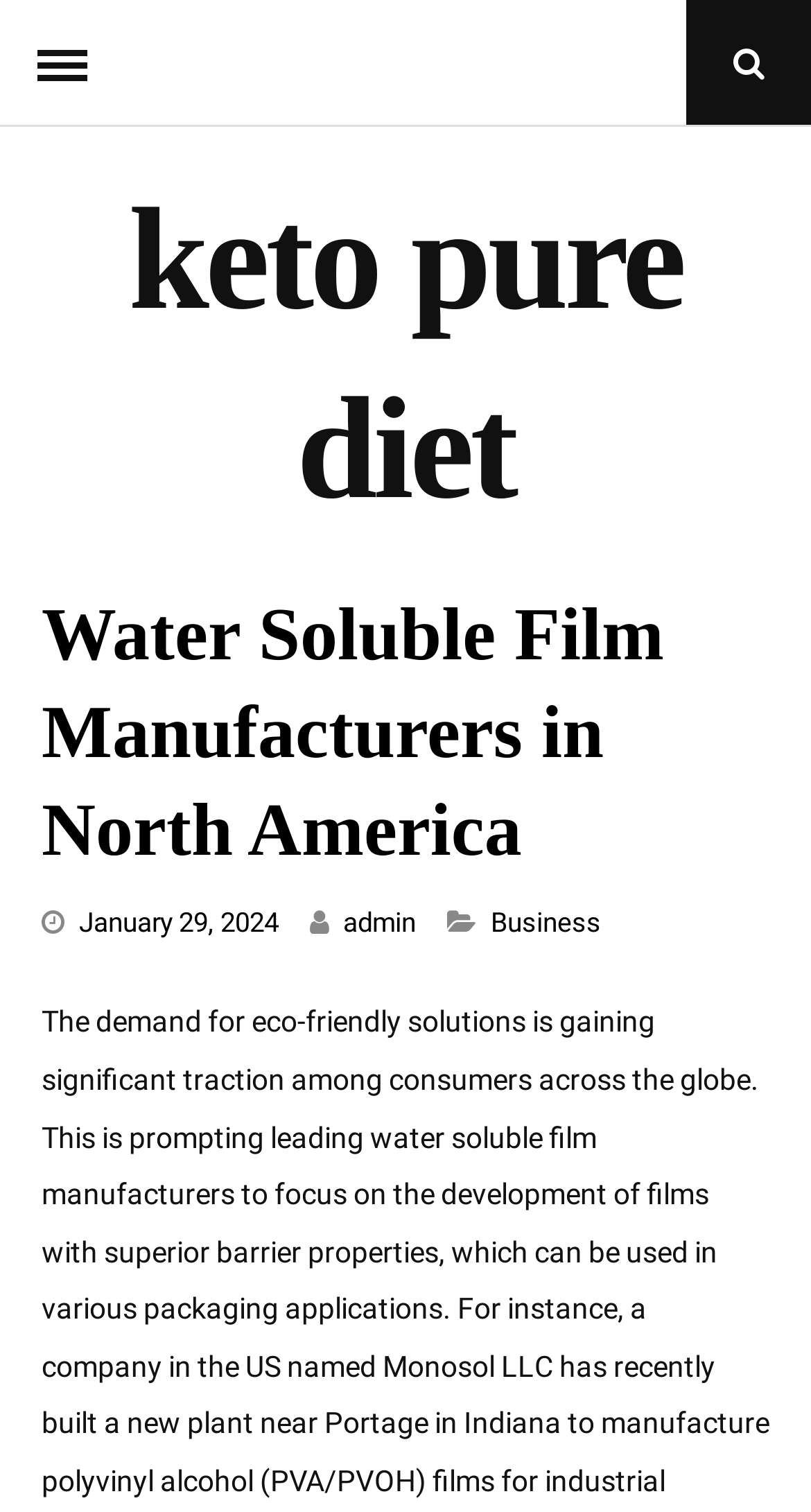What is the date of the latest article?
Answer the question with as much detail as you can, using the image as a reference.

I found the date of the latest article by looking at the link 'January 29, 2024' which is located below the heading 'Water Soluble Film Manufacturers in North America'.